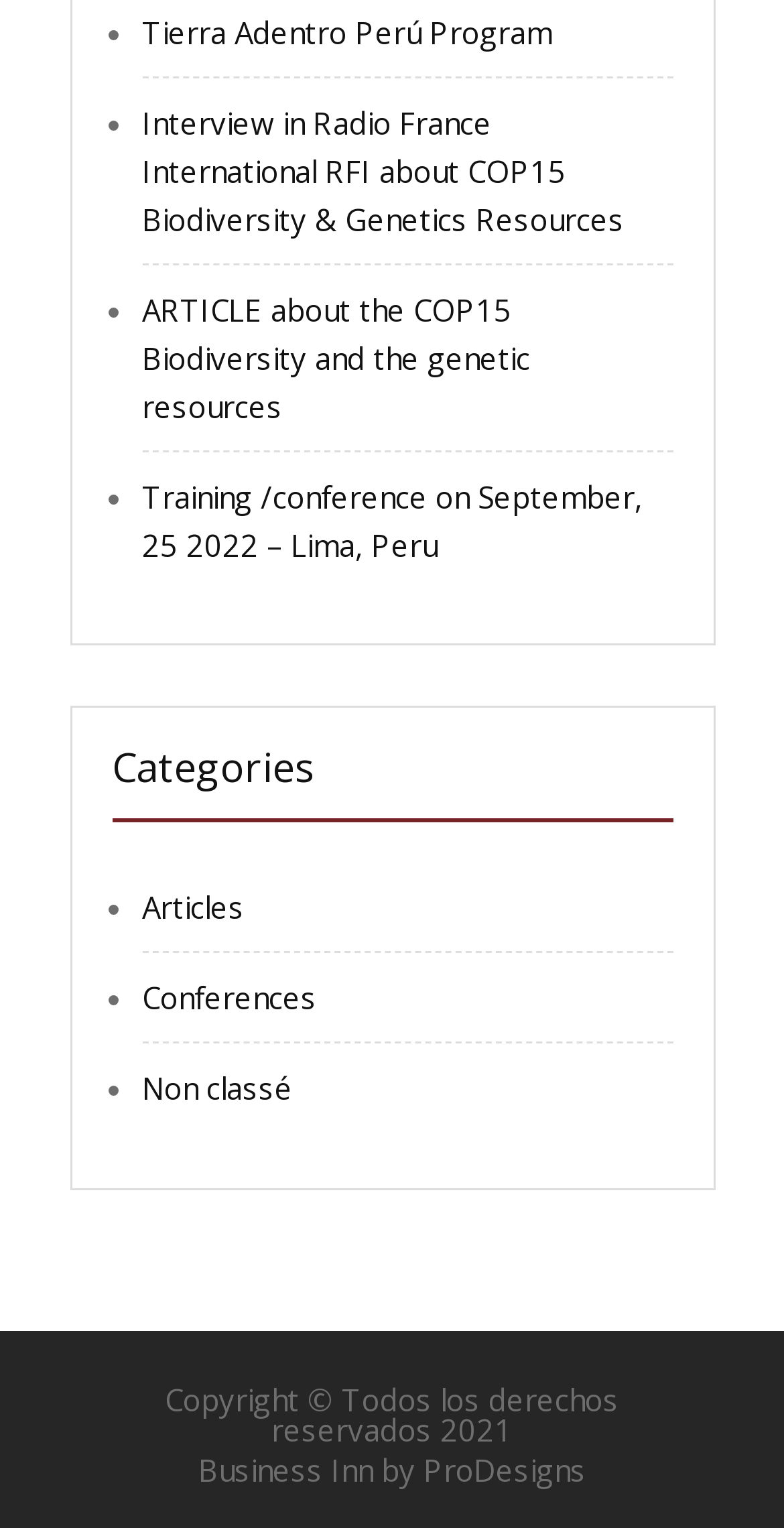Can you specify the bounding box coordinates of the area that needs to be clicked to fulfill the following instruction: "Read the Copyright information"?

[0.21, 0.902, 0.79, 0.948]